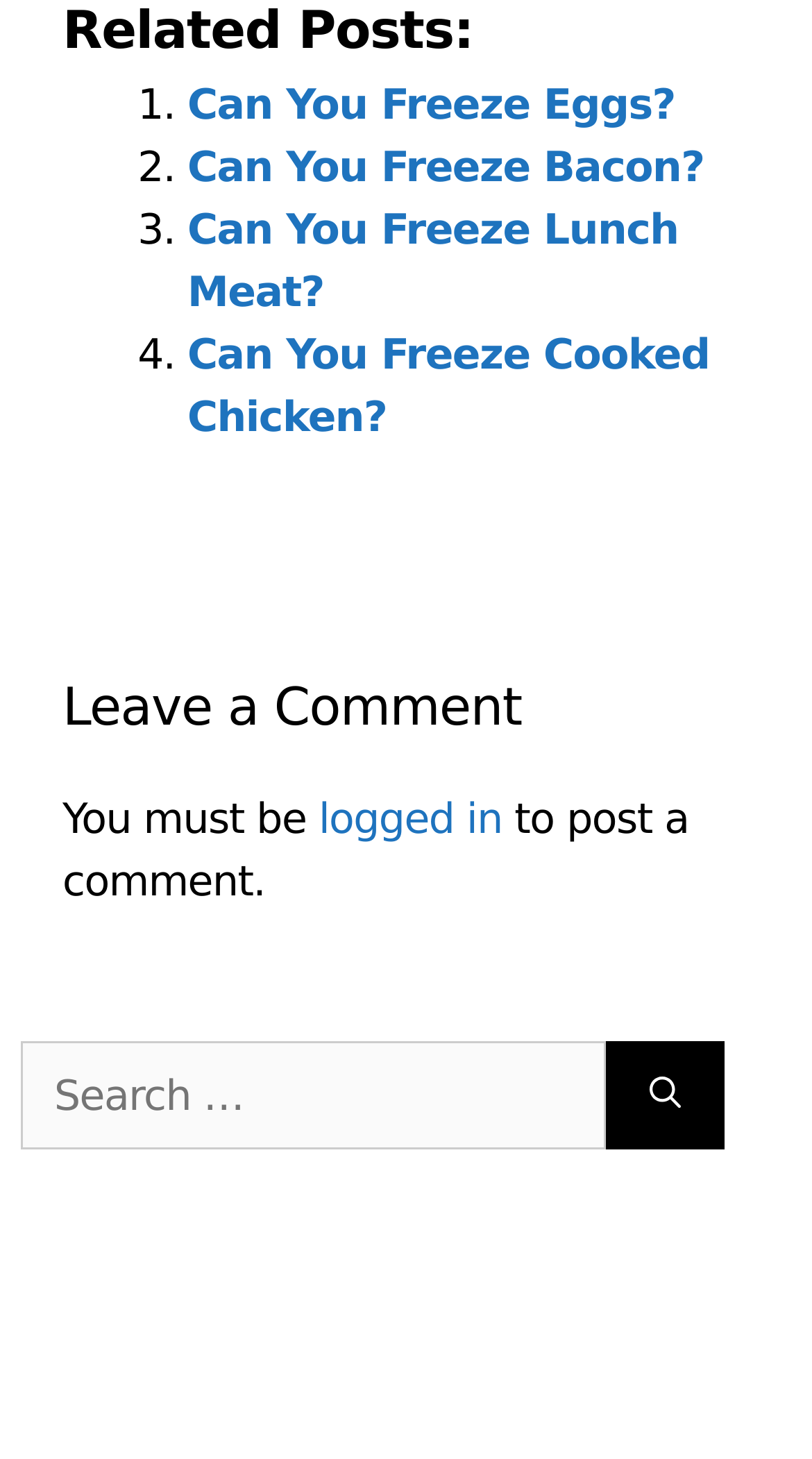What is the vertical position of the 'Leave a Comment' heading?
Answer the question with a single word or phrase, referring to the image.

Middle